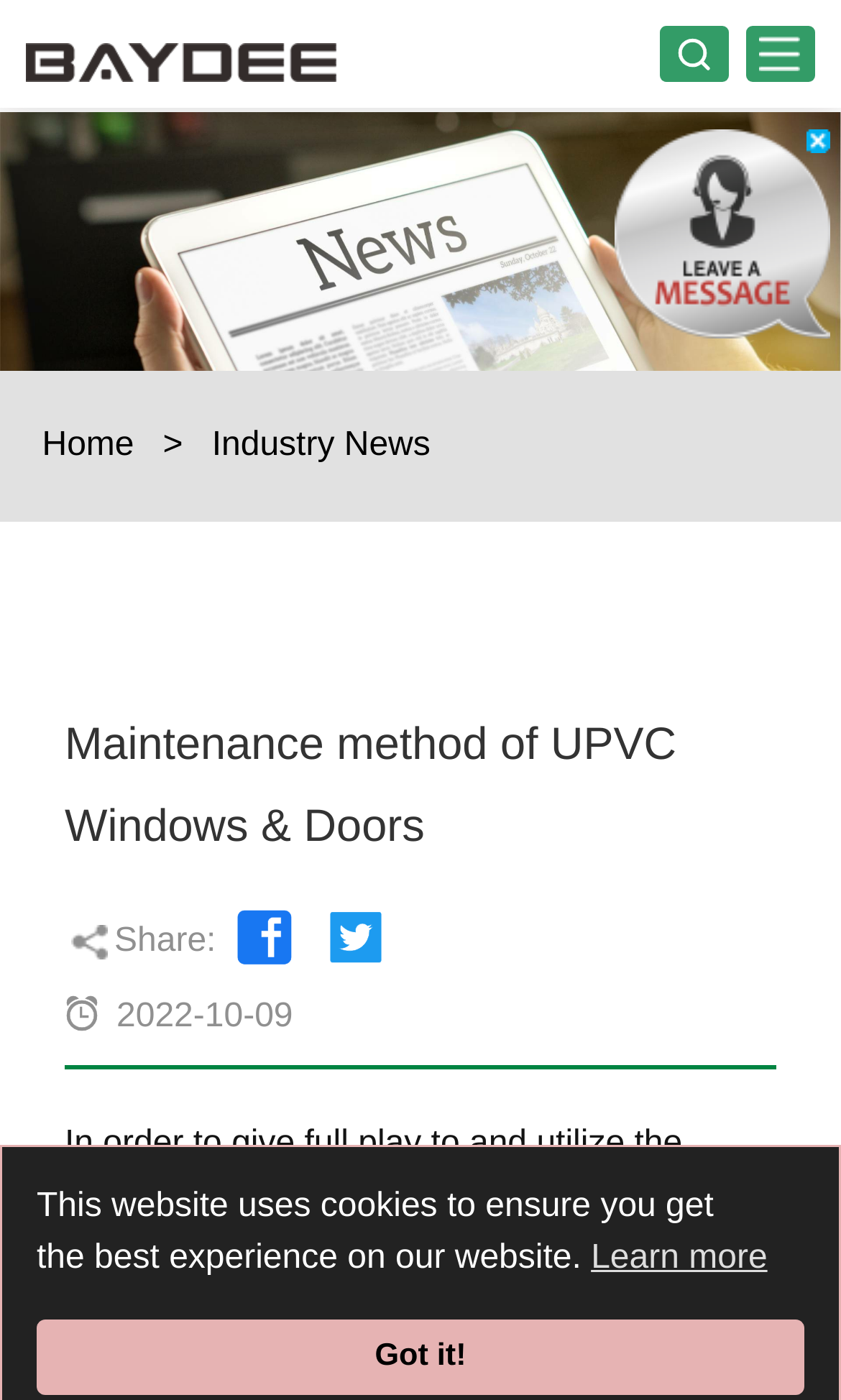Provide a short, one-word or phrase answer to the question below:
What is the navigation menu item after 'Home'?

Industry News